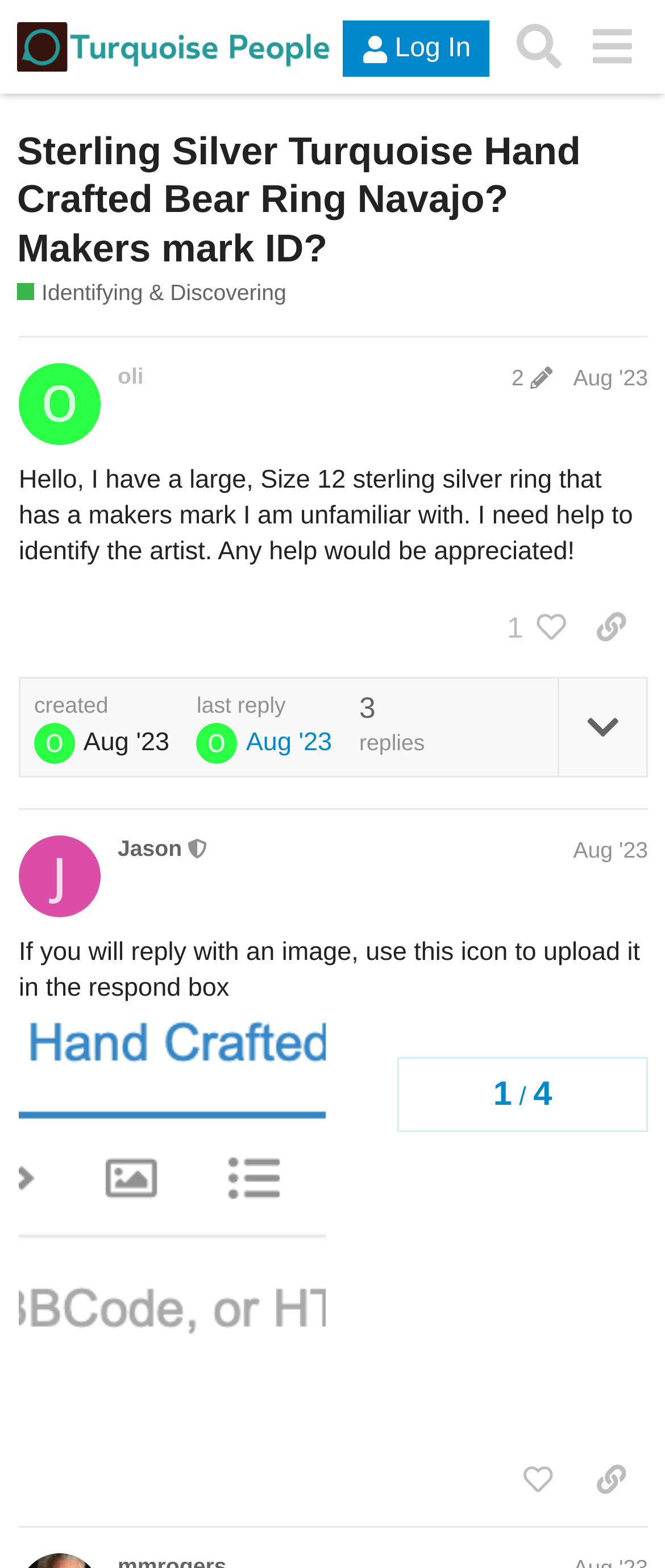Please identify the bounding box coordinates of the area that needs to be clicked to fulfill the following instruction: "View post details."

[0.838, 0.433, 0.972, 0.494]